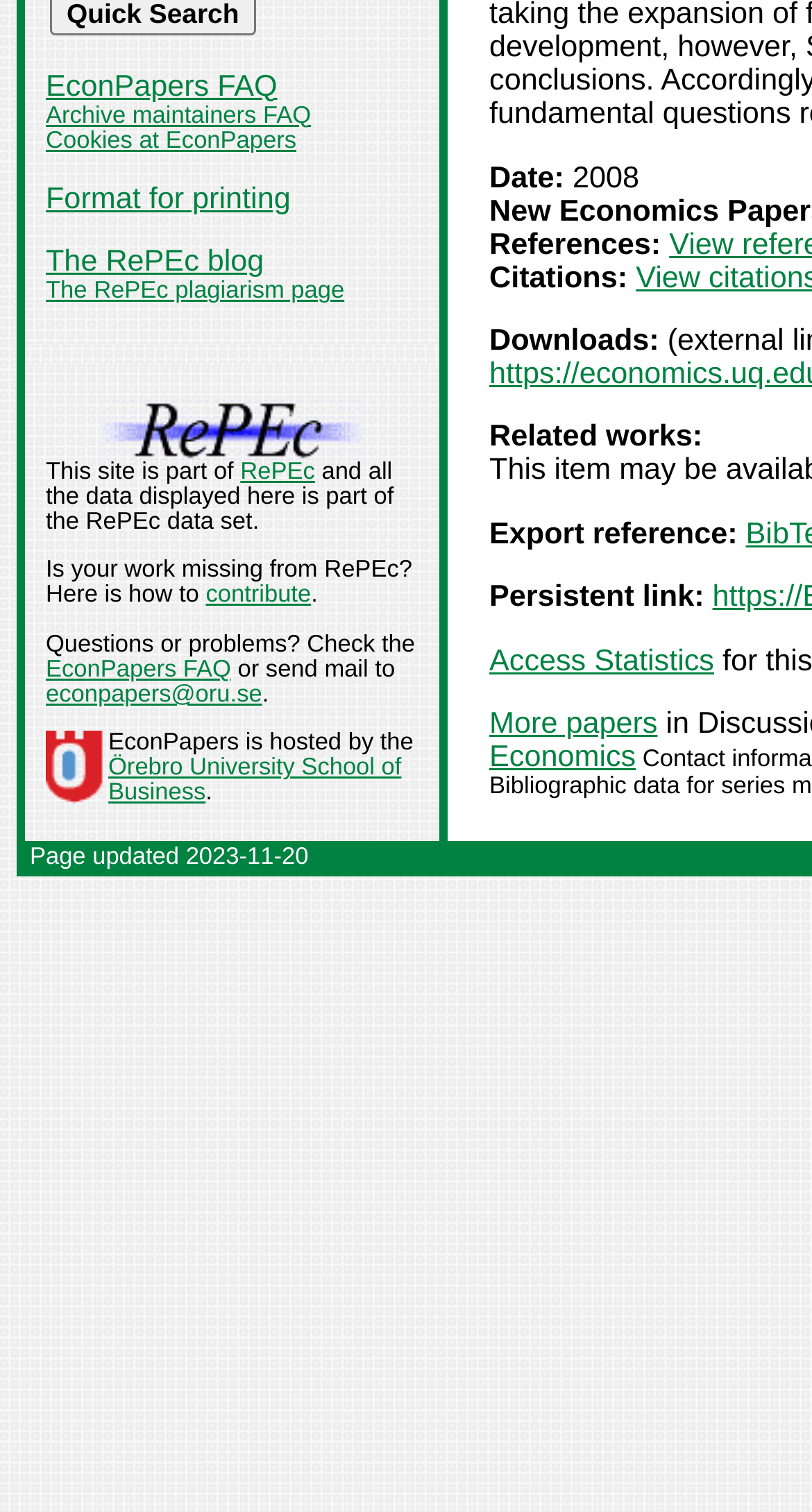Using the format (top-left x, top-left y, bottom-right x, bottom-right y), provide the bounding box coordinates for the described UI element. All values should be floating point numbers between 0 and 1: EconPapers FAQ

[0.056, 0.046, 0.342, 0.068]